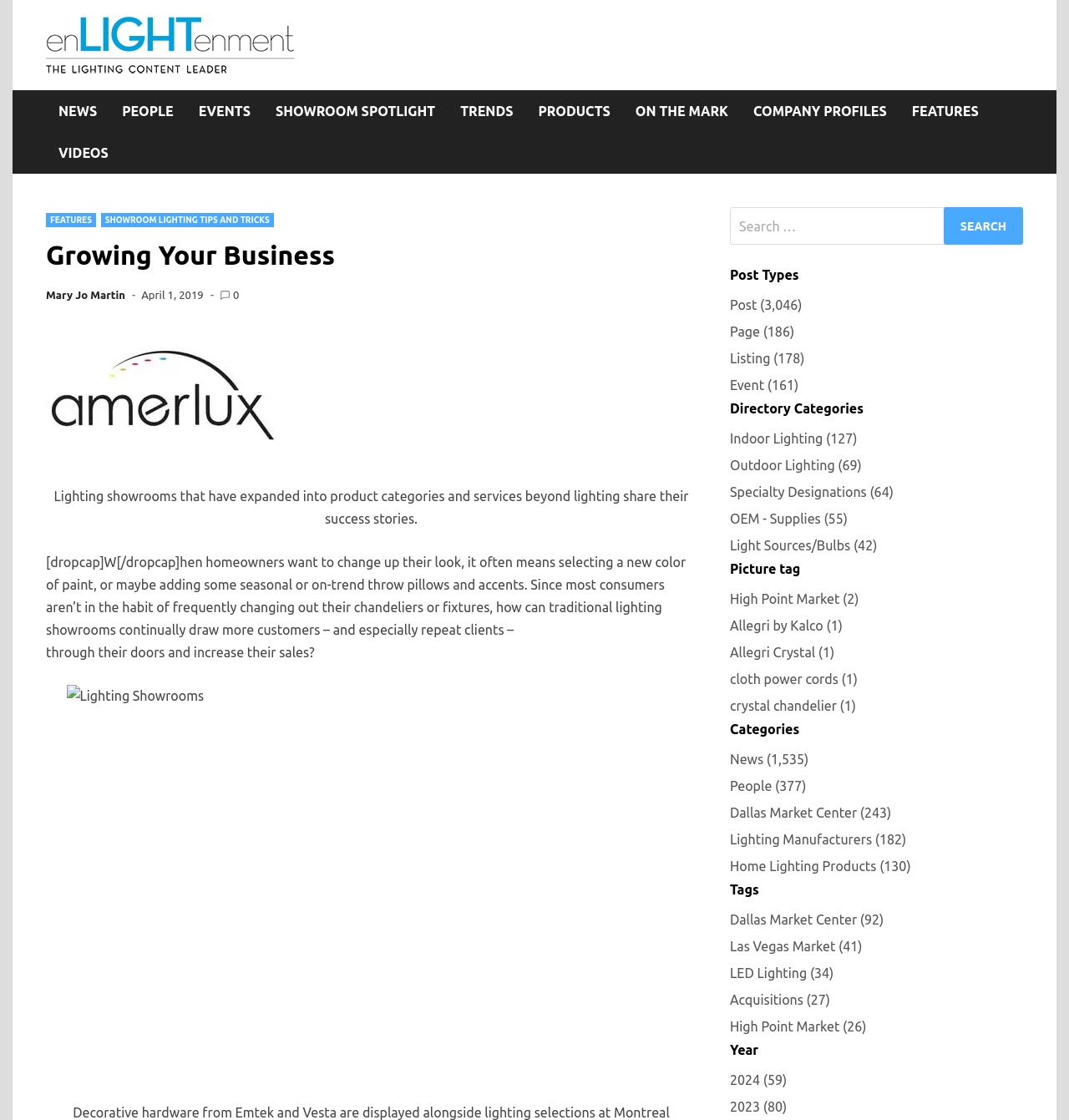Provide a short, one-word or phrase answer to the question below:
What is the bounding box coordinate of the search box?

[0.683, 0.185, 0.957, 0.218]